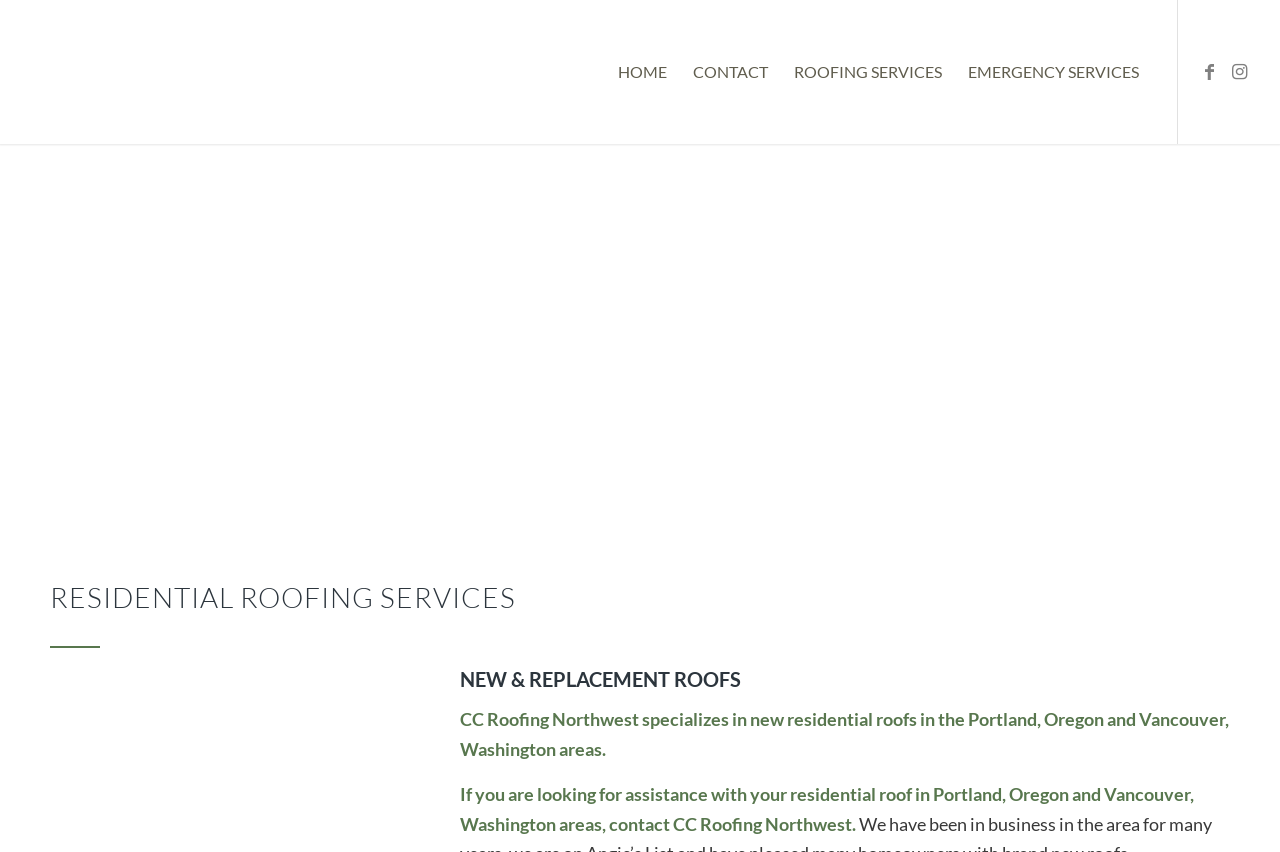What is the purpose of contacting CC Roofing Northwest?
Using the image as a reference, answer with just one word or a short phrase.

Assistance with residential roof